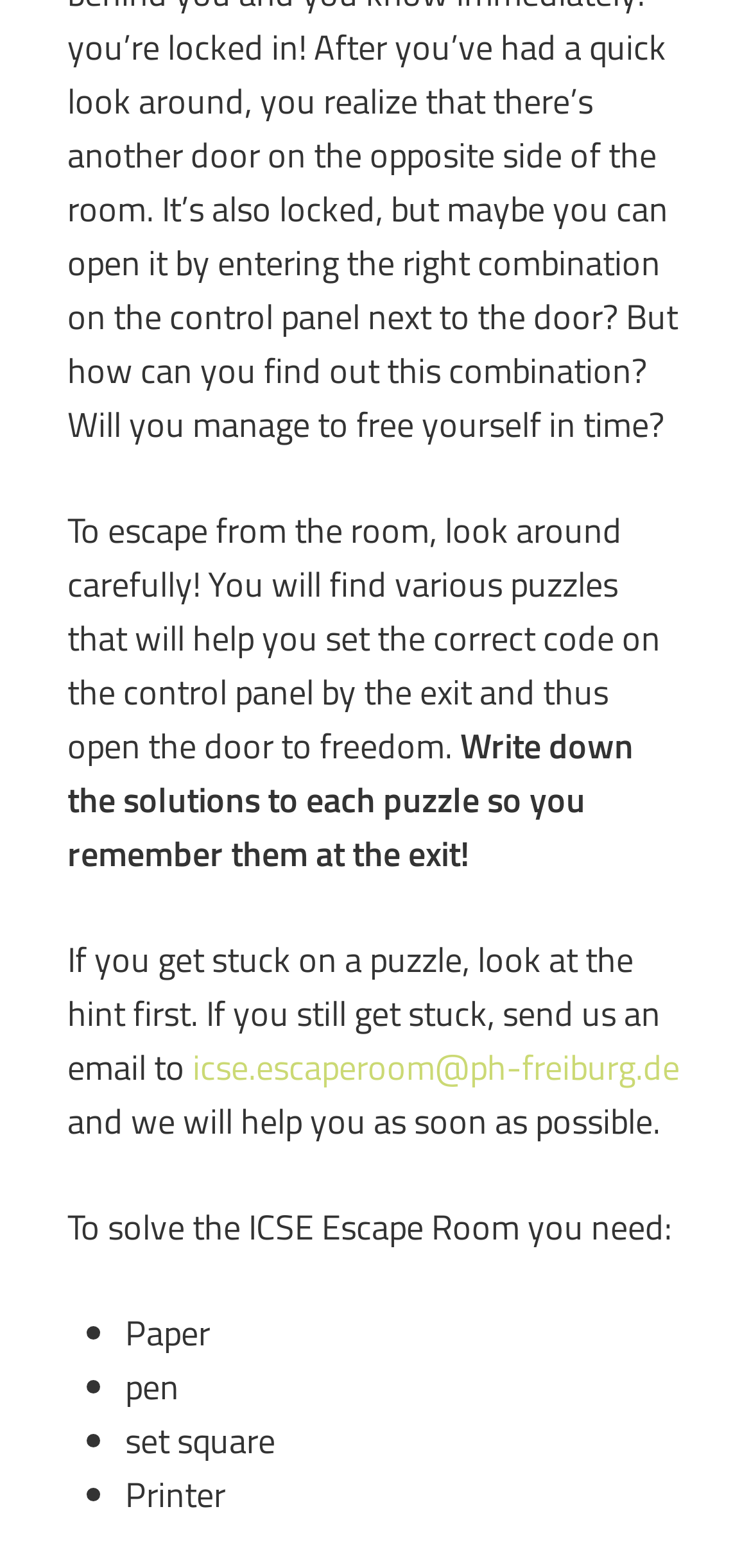What should I do with the solutions to each puzzle?
Based on the image, answer the question with as much detail as possible.

I should write down the solutions to each puzzle so I can remember them at the exit, as instructed, to ensure I can set the correct code on the control panel and escape the room.